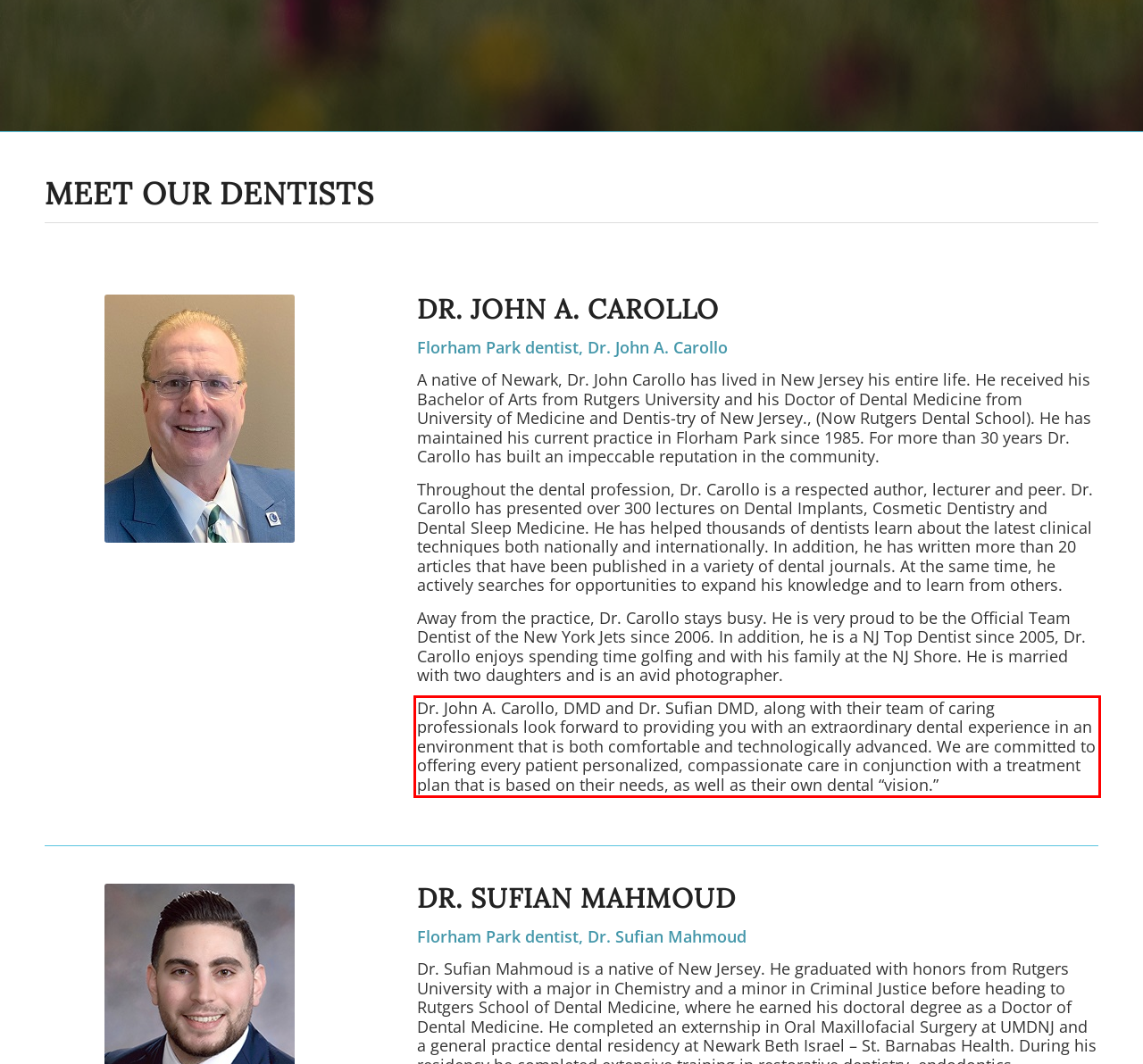Analyze the red bounding box in the provided webpage screenshot and generate the text content contained within.

Dr. John A. Carollo, DMD and Dr. Sufian DMD, along with their team of caring professionals look forward to providing you with an extraordinary dental experience in an environment that is both comfortable and technologically advanced. We are committed to offering every patient personalized, compassionate care in conjunction with a treatment plan that is based on their needs, as well as their own dental “vision.”